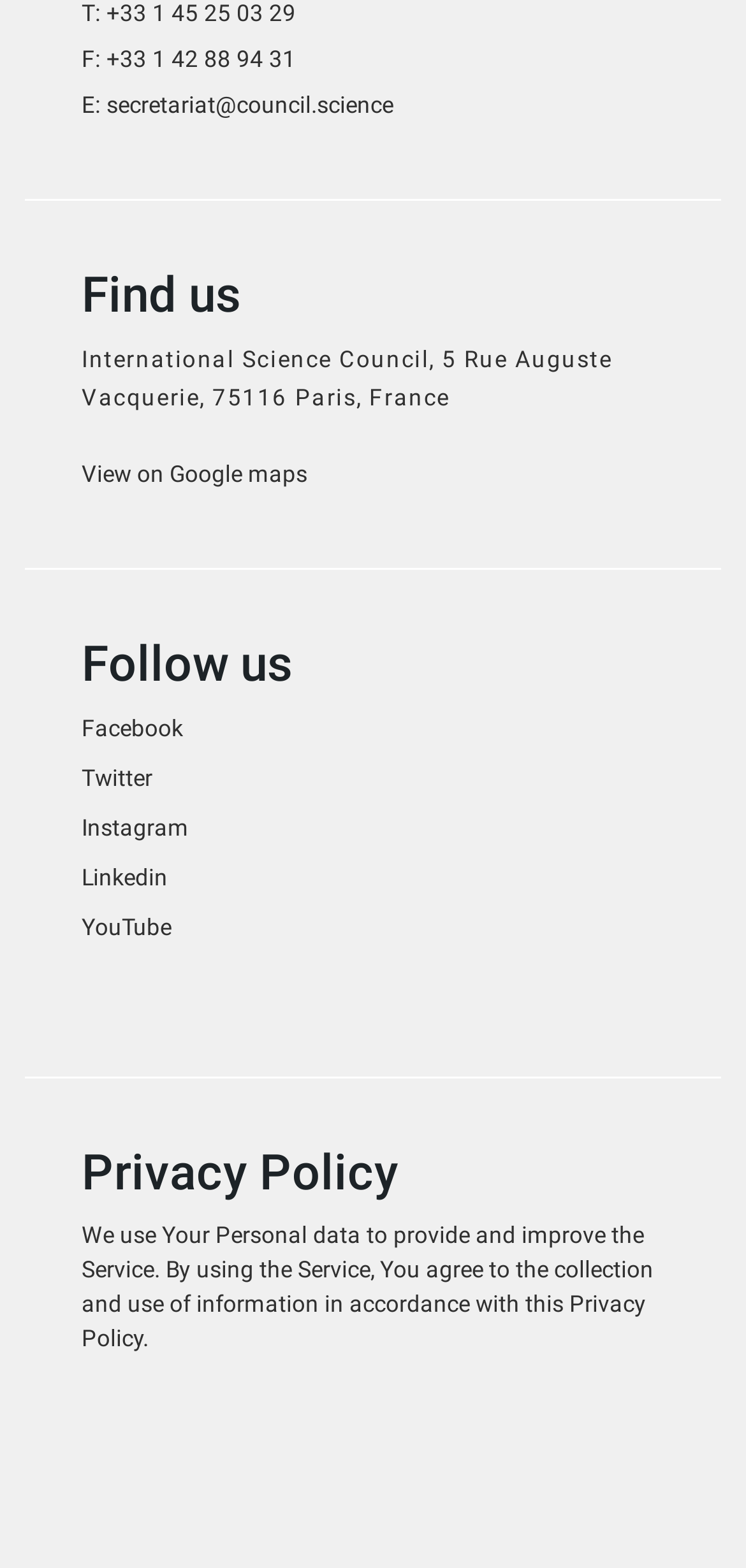Answer the question below using just one word or a short phrase: 
What is the phone number of the International Science Council?

+33 1 42 88 94 31